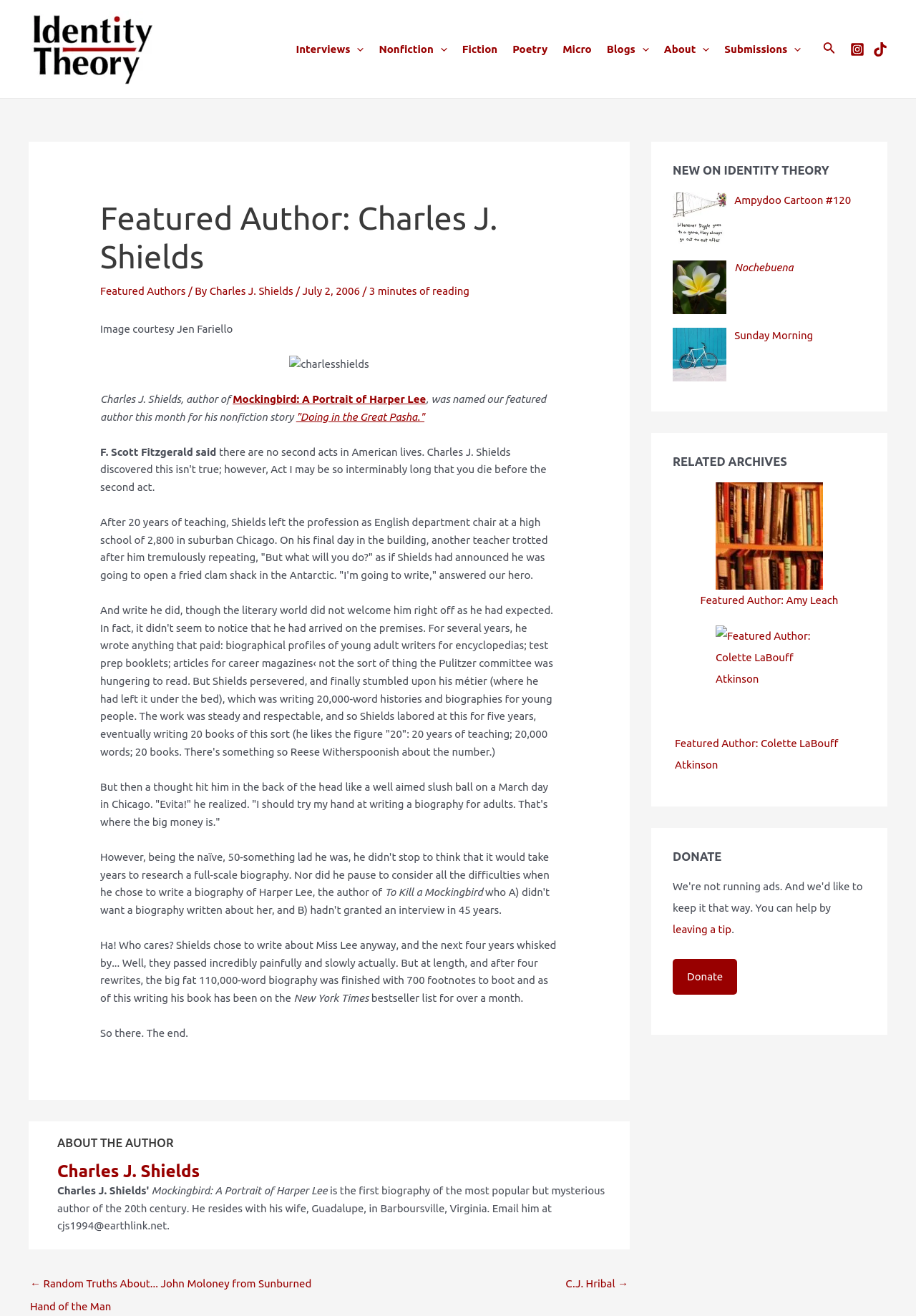Locate the bounding box coordinates of the clickable area needed to fulfill the instruction: "Click on the 'Featured Authors' link".

[0.109, 0.216, 0.203, 0.226]